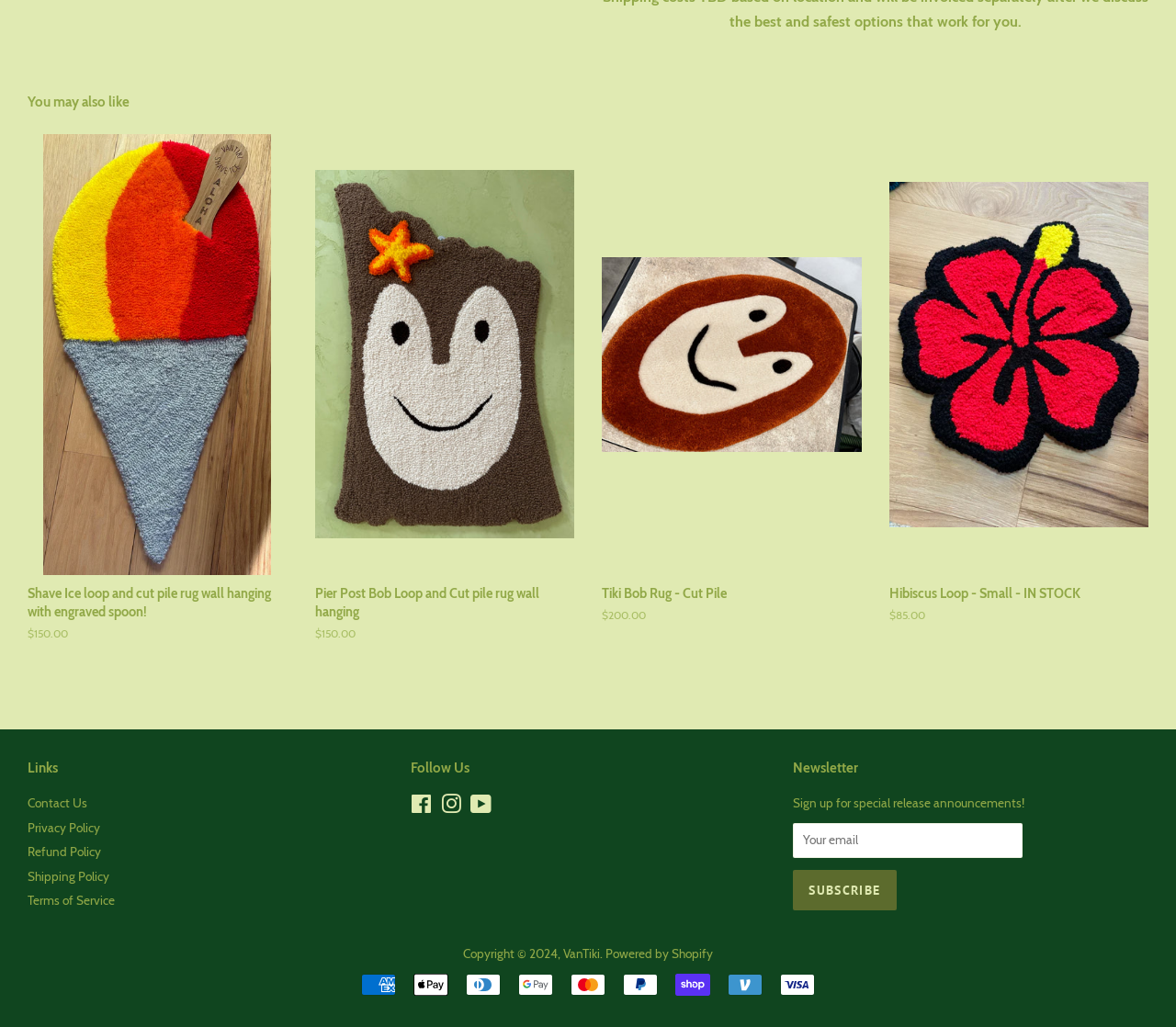Answer the question below with a single word or a brief phrase: 
How many payment icons are displayed at the bottom of the page?

9